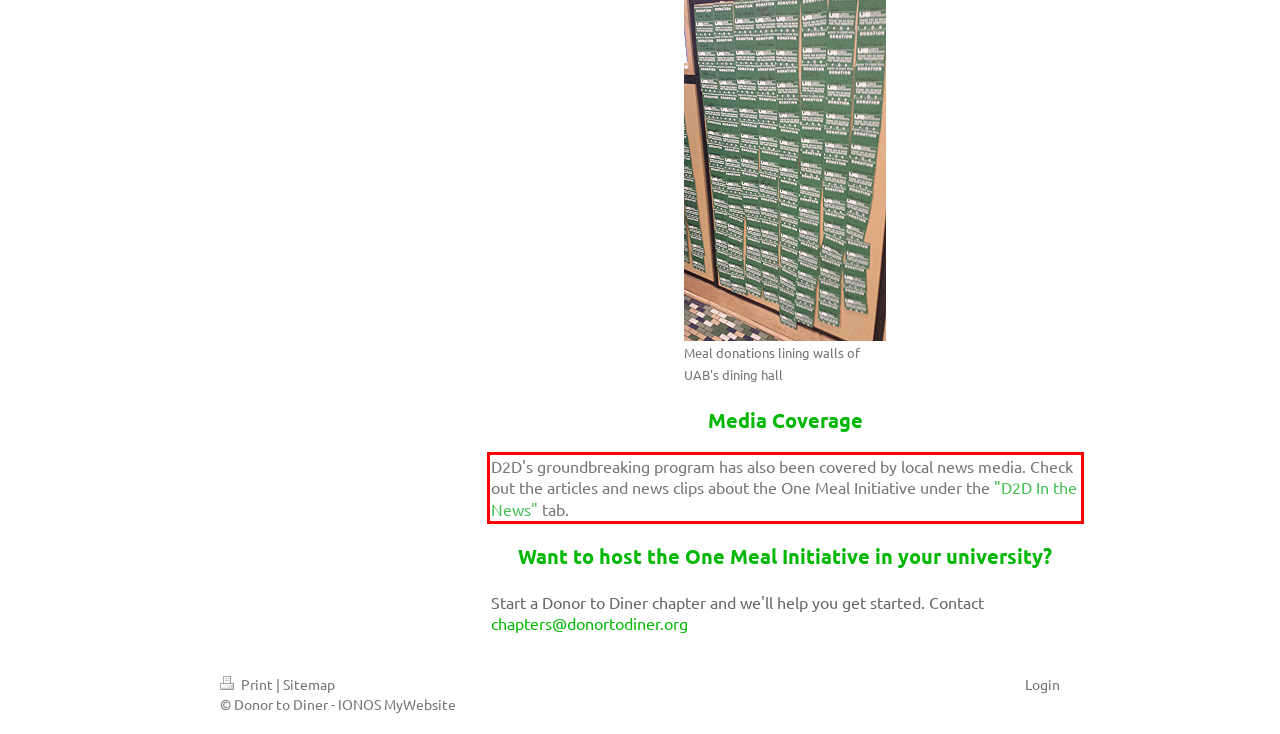Identify the text inside the red bounding box on the provided webpage screenshot by performing OCR.

D2D's groundbreaking program has also been covered by local news media. Check out the articles and news clips about the One Meal Initiative under the "D2D In the News" tab.